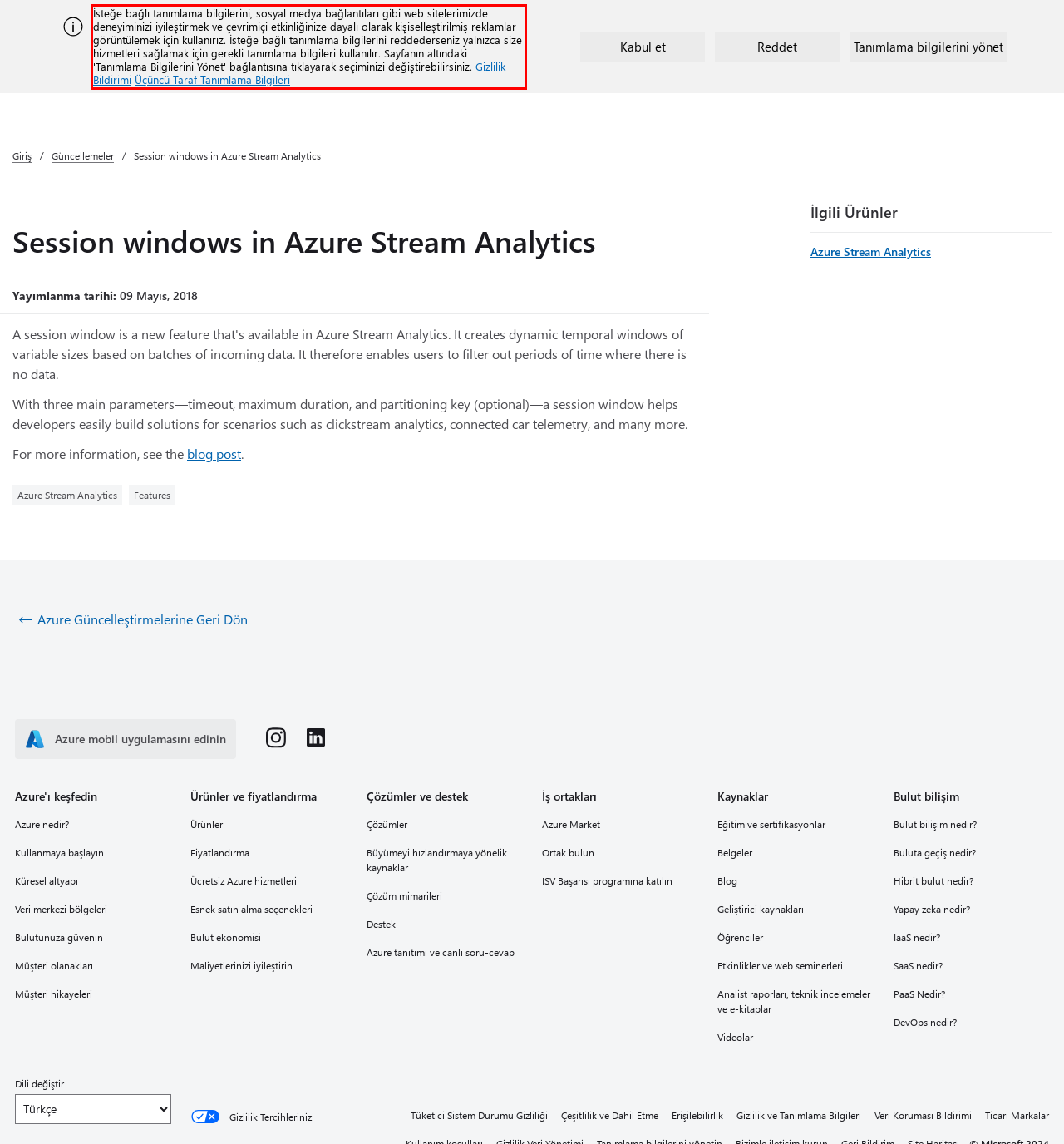There is a screenshot of a webpage with a red bounding box around a UI element. Please use OCR to extract the text within the red bounding box.

İsteğe bağlı tanımlama bilgilerini, sosyal medya bağlantıları gibi web sitelerimizde deneyiminizi iyileştirmek ve çevrimiçi etkinliğinize dayalı olarak kişiselleştirilmiş reklamlar görüntülemek için kullanırız. İsteğe bağlı tanımlama bilgilerini reddederseniz yalnızca size hizmetleri sağlamak için gerekli tanımlama bilgileri kullanılır. Sayfanın altındaki 'Tanımlama Bilgilerini Yönet' bağlantısına tıklayarak seçiminizi değiştirebilirsiniz. Gizlilik Bildirimi Üçüncü Taraf Tanımlama Bilgileri